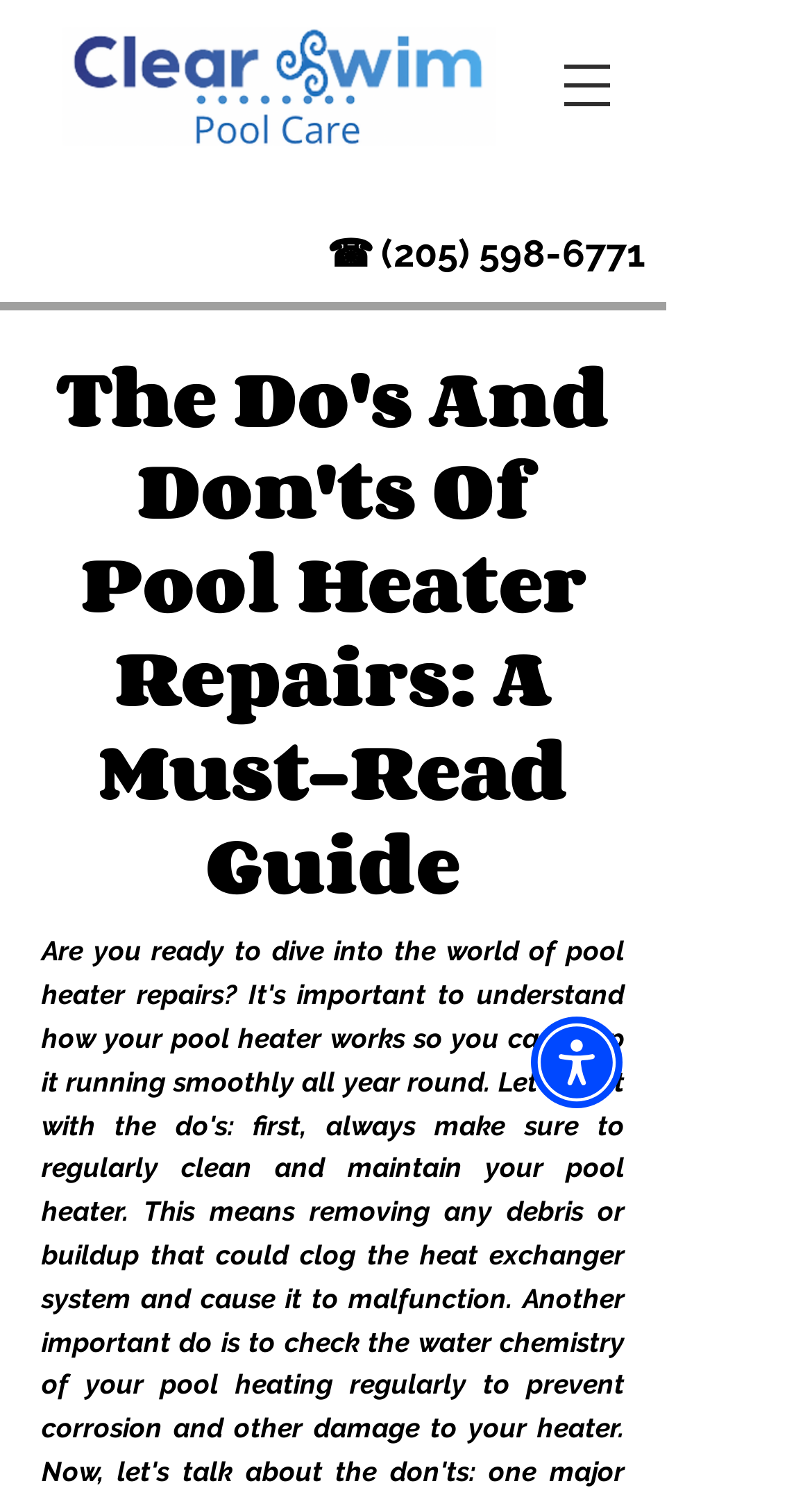What is the purpose of the navigation menu? Based on the image, give a response in one word or a short phrase.

To open navigation